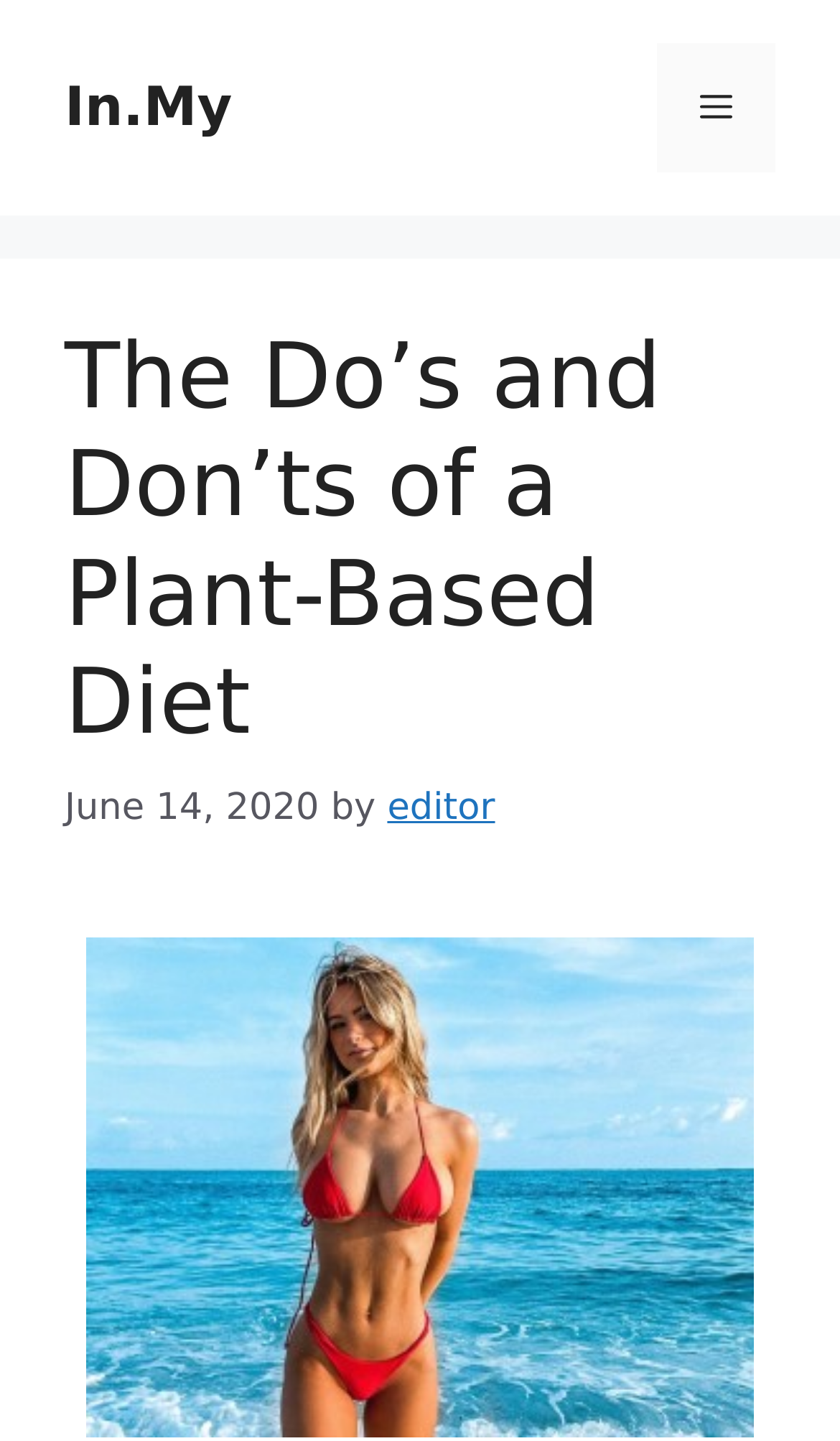What is the purpose of the button in the navigation section?
From the image, provide a succinct answer in one word or a short phrase.

To toggle the menu